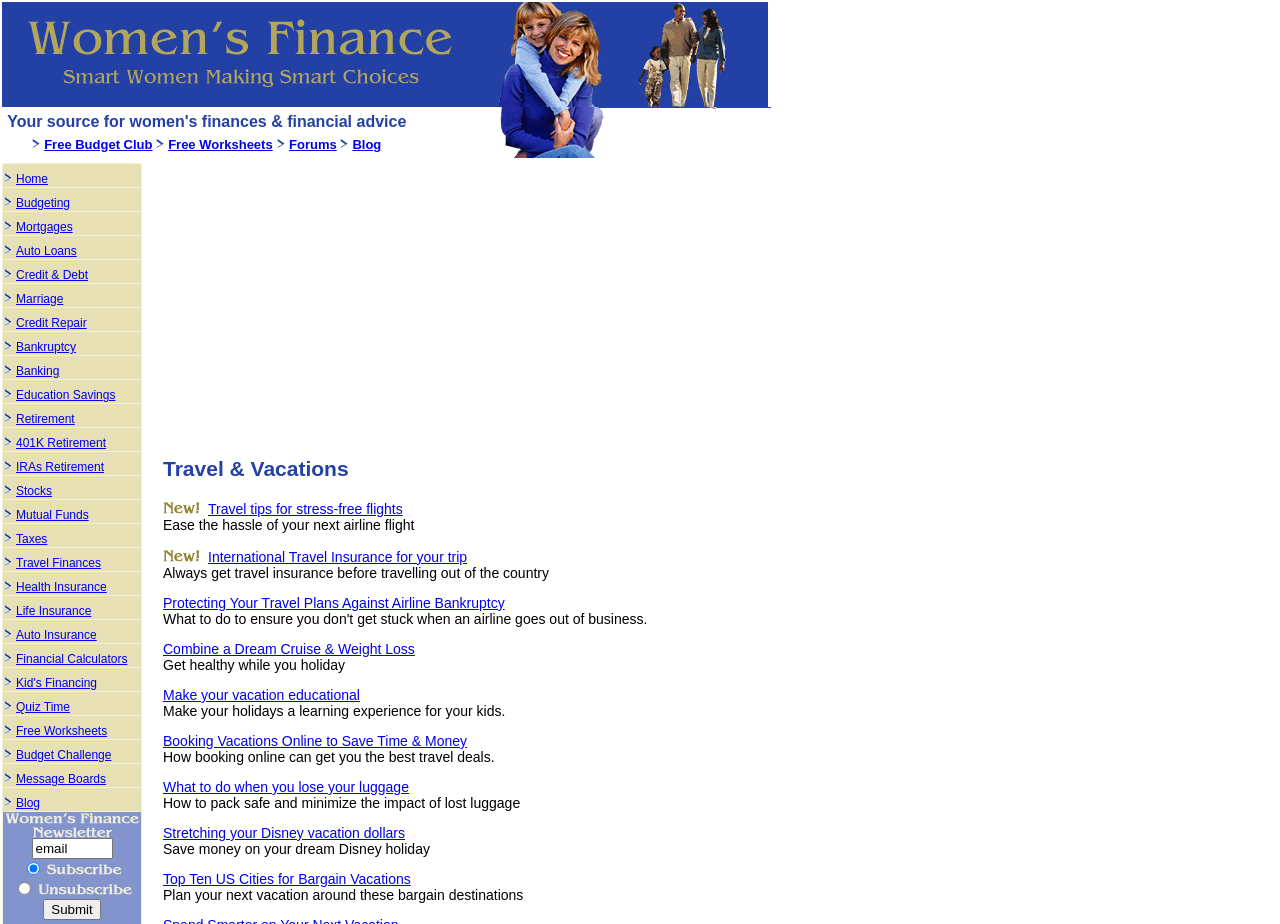Pinpoint the bounding box coordinates of the element to be clicked to execute the instruction: "Click on 'Travel tips for stress-free flights'".

[0.162, 0.542, 0.315, 0.559]